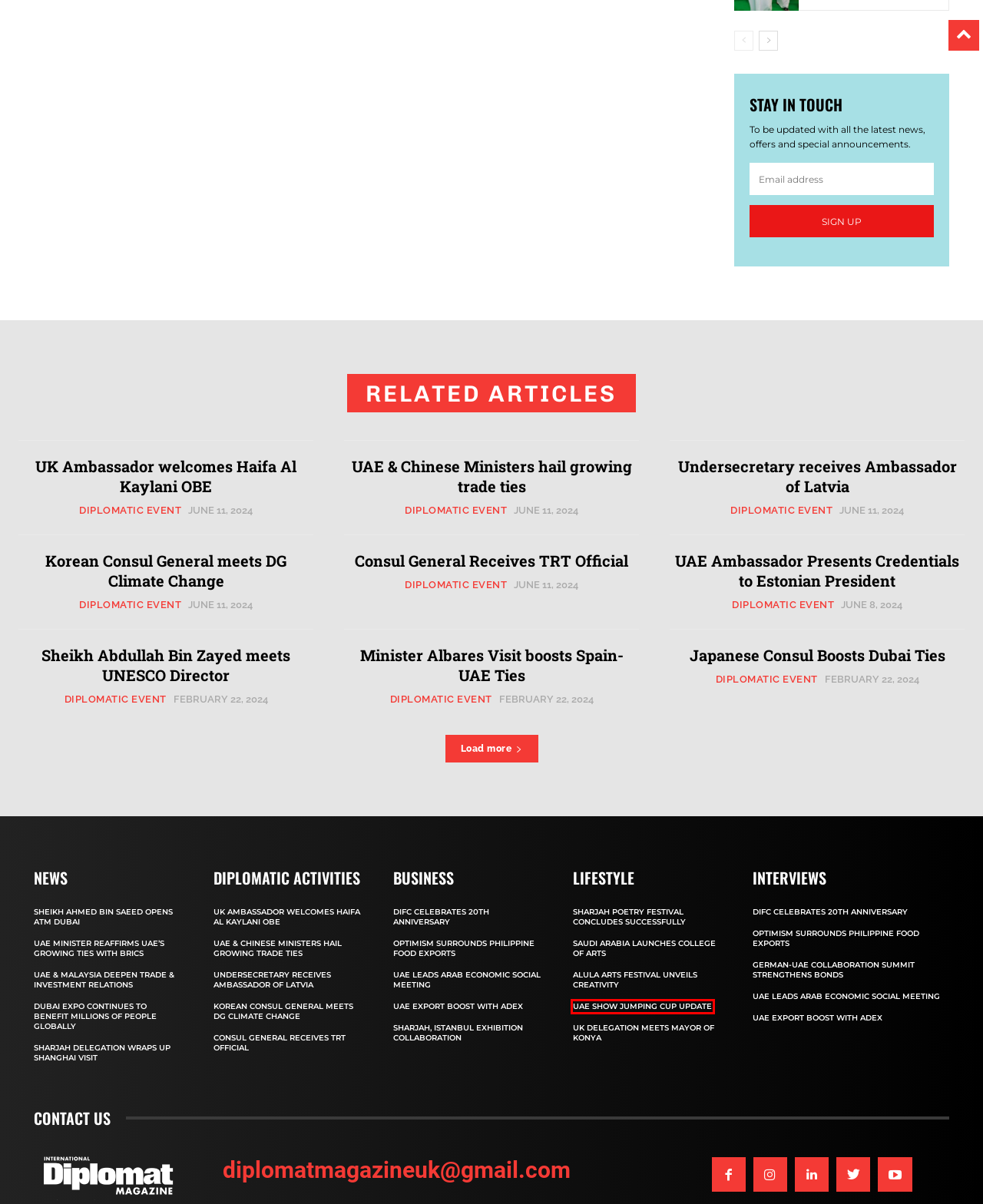Given a screenshot of a webpage with a red bounding box highlighting a UI element, determine which webpage description best matches the new webpage that appears after clicking the highlighted element. Here are the candidates:
A. Sheikh Abdullah Bin Zayed meets UNESCO Director - The International Diplomat
B. UAE Show Jumping Cup Update - The International Diplomat
C. UK delegation meets Mayor of Konya - The International Diplomat
D. AlUla Arts Festival Unveils Creativity - The International Diplomat
E. DIFC Celebrates 20th Anniversary - The International Diplomat
F. Japanese Consul Boosts Dubai Ties - The International Diplomat
G. UAE Leads Arab Economic Social Meeting - The International Diplomat
H. UAE Export Boost with ADEX - The International Diplomat

B